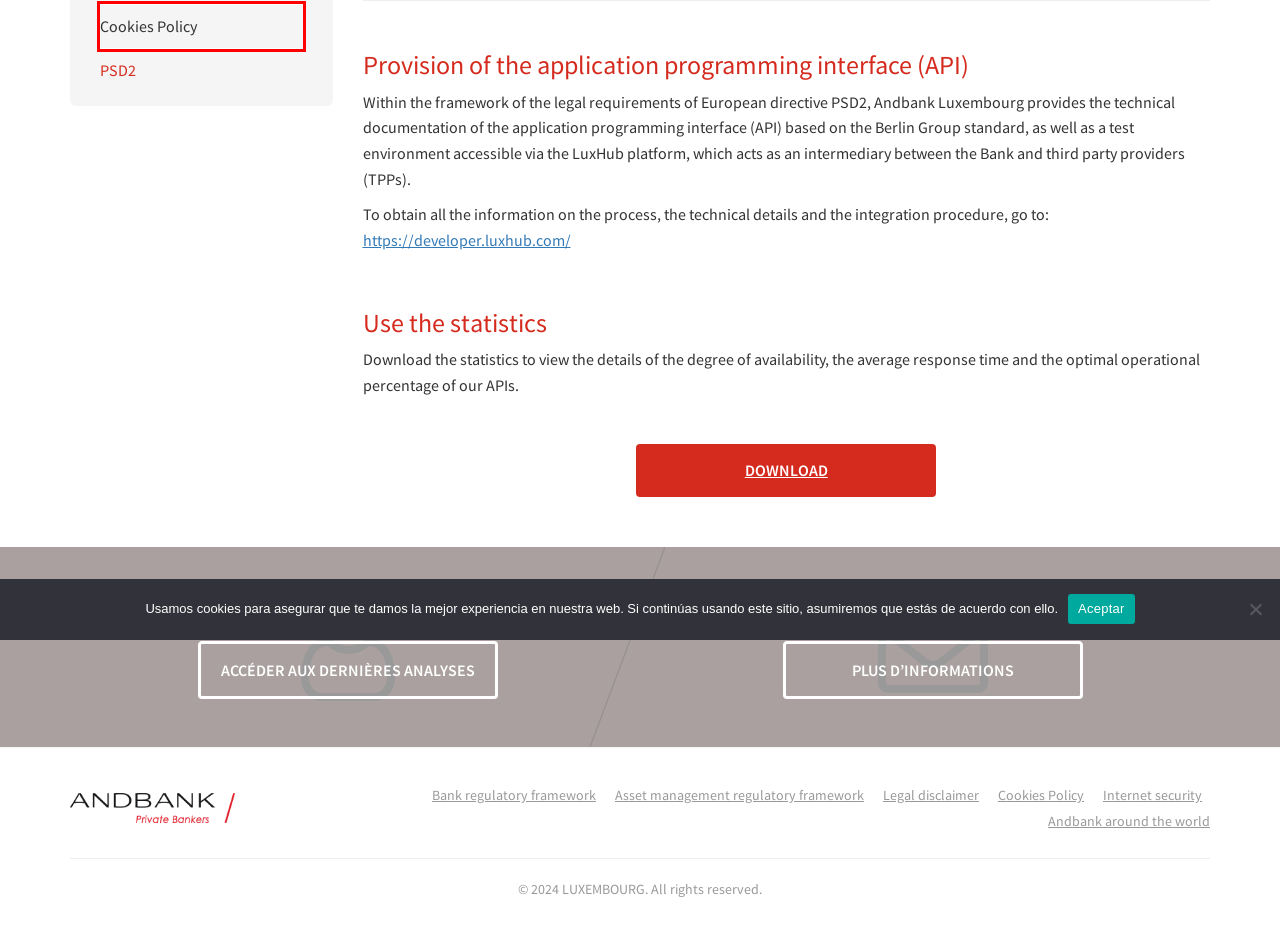Given a screenshot of a webpage with a red bounding box around a UI element, please identify the most appropriate webpage description that matches the new webpage after you click on the element. Here are the candidates:
A. Contact - Luxembourg
B. Asset management regulatory framework - Luxembourg
C. Andbank around the world - Luxembourg
D. Corporate view - Luxembourg
E. Internet security - Luxembourg
F. Bank regulatory framework - Luxembourg
G. LUXHUB Marketplace -
H. Cookies Policy - Luxembourg

H